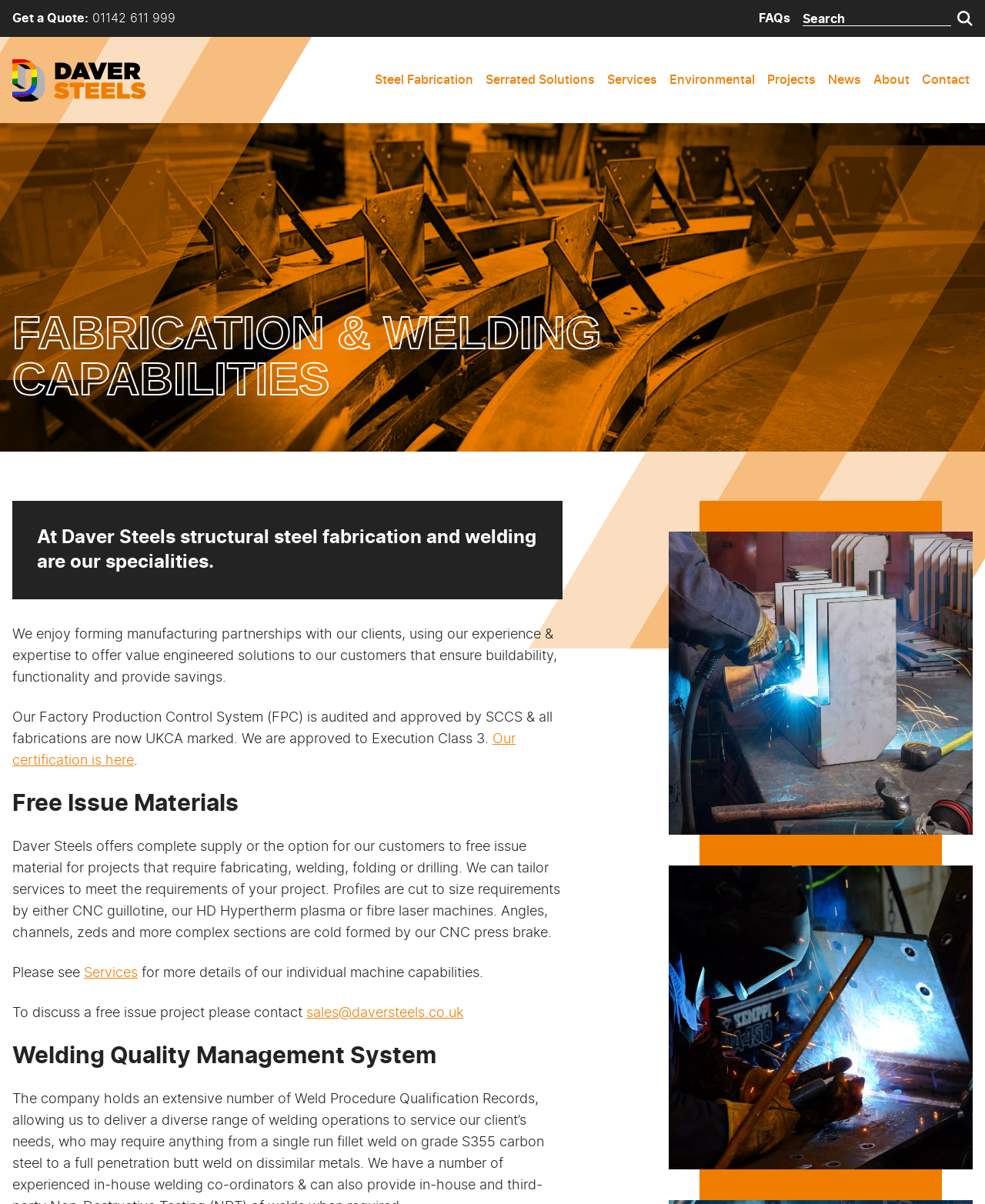What is the name of the system audited and approved by SCCS?
Answer the question using a single word or phrase, according to the image.

Factory Production Control System (FPC)